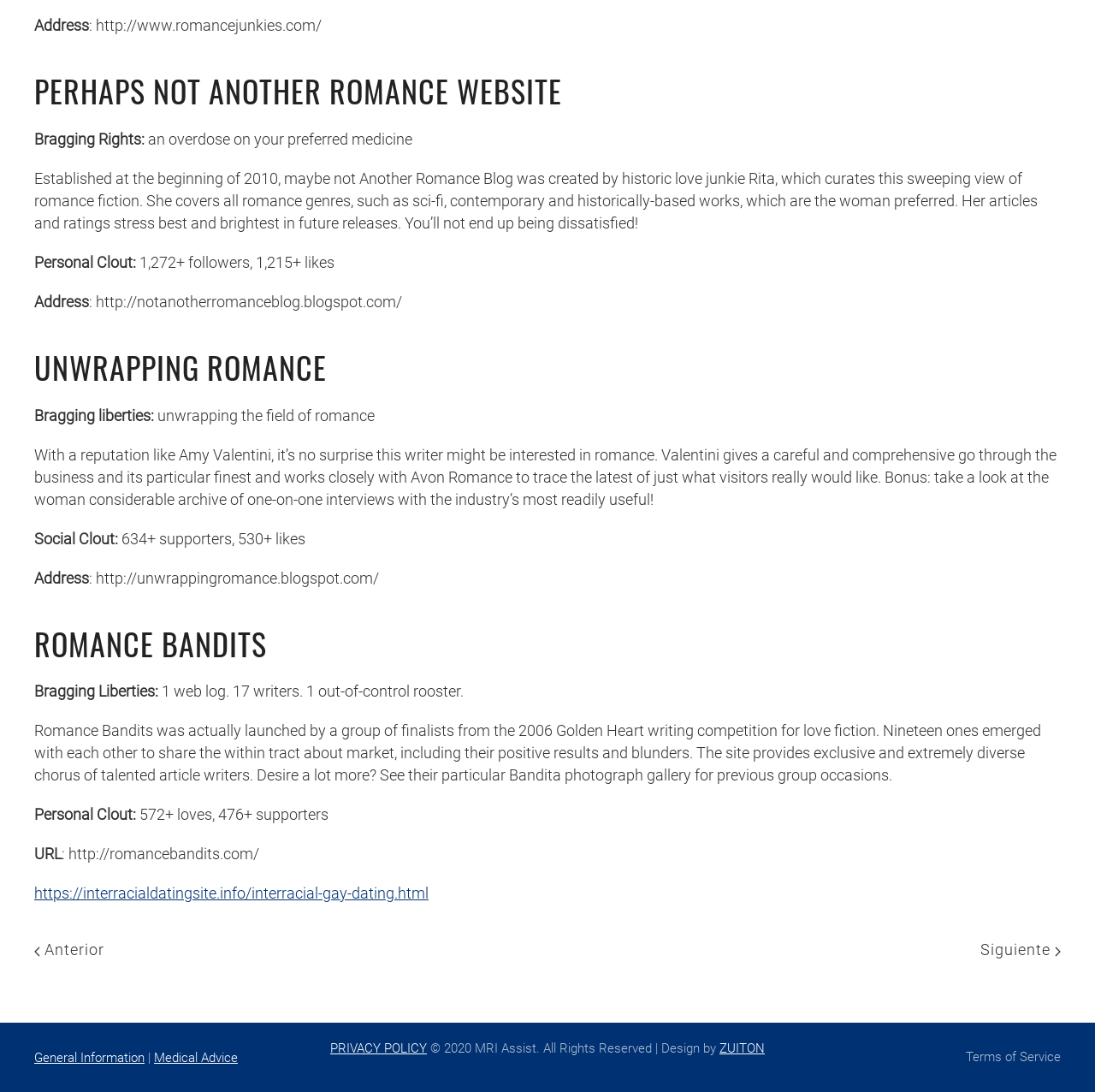Provide the bounding box coordinates of the UI element this sentence describes: "General Information".

[0.031, 0.961, 0.132, 0.975]